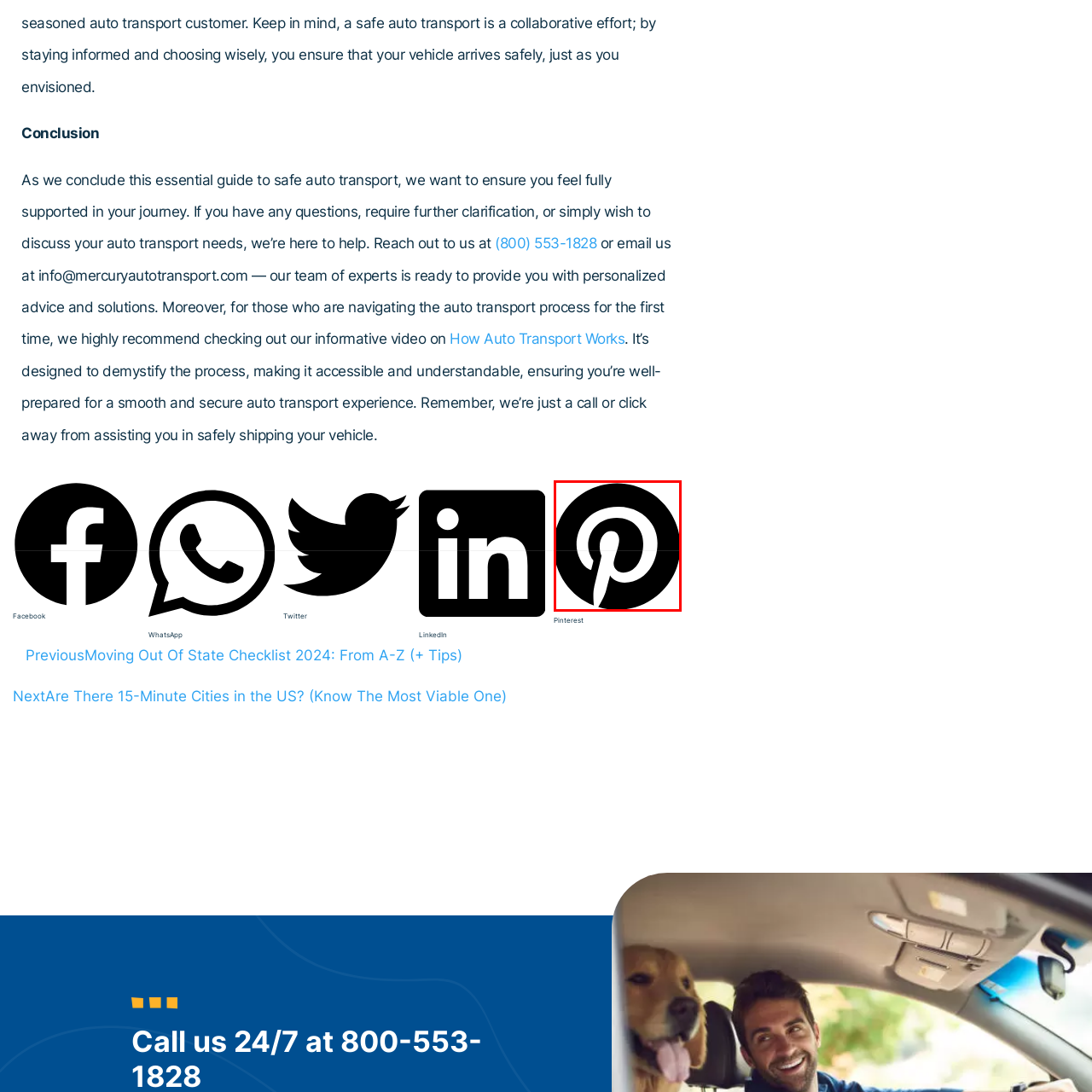Craft a detailed and vivid caption for the image that is highlighted by the red frame.

This image features the recognizable logo of Pinterest, displayed prominently as part of a social media sharing button. Positioned within a user interface dedicated to facilitating the sharing of content, this button invites users to share information on Pinterest in an engaging manner. Accompanying the logo is a label that clearly identifies the platform, ensuring users understand where their content will be shared. The context suggests a focus on community interaction and the sharing of valuable auto transport information, as part of a broader guide aimed at supporting individuals in their vehicle shipping journey.